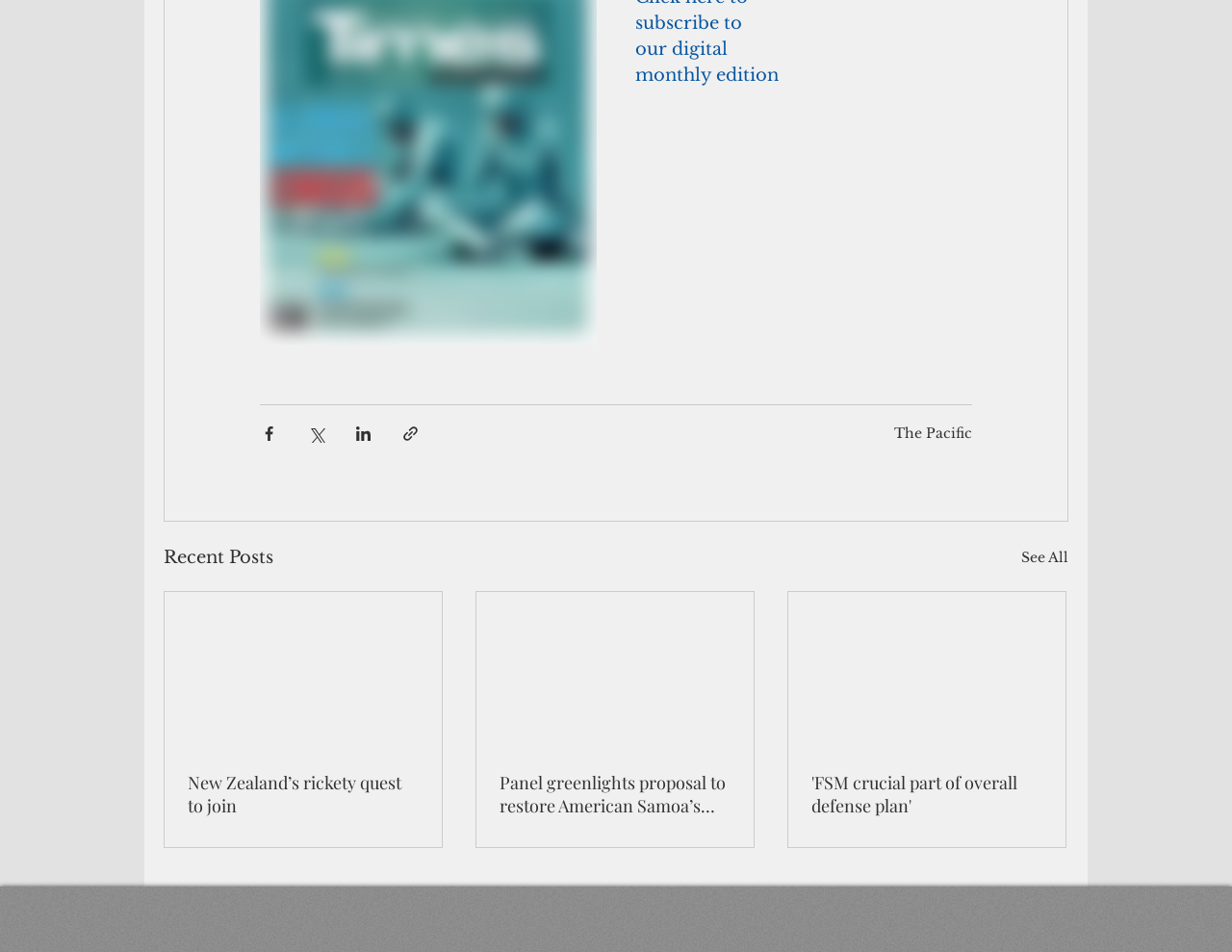How many articles are displayed on the webpage?
Based on the content of the image, thoroughly explain and answer the question.

There are three articles displayed on the webpage, each with a title and a brief description, and they are arranged in a vertical layout.